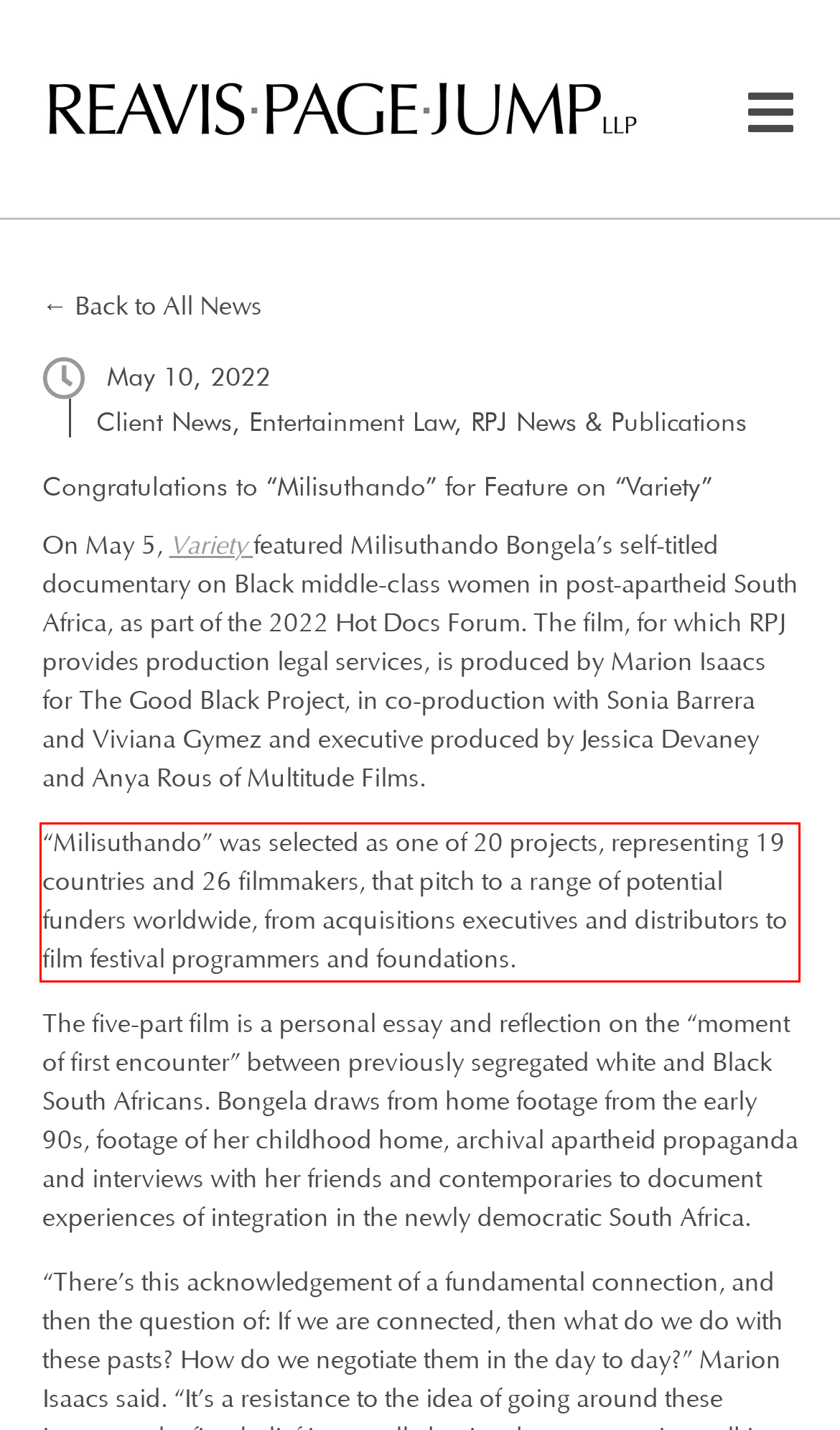Look at the provided screenshot of the webpage and perform OCR on the text within the red bounding box.

“Milisuthando” was selected as one of 20 projects, representing 19 countries and 26 filmmakers, that pitch to a range of potential funders worldwide, from acquisitions executives and distributors to film festival programmers and foundations.